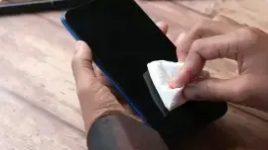Describe all the important aspects and details of the image.

In this image, a person is cleaning a smartphone screen with a soft cloth. The phone is held in one hand, while the other hand gently wipes the display, ensuring it stays free of dust and smudges. The background features a rustic wooden surface, adding warmth to the scene. This action emphasizes the importance of maintaining technology for prolonged usability and hygiene, particularly in today's tech-driven world. Regular cleaning not only enhances the device's appearance but also contributes to better functionality by preventing buildup that can obstruct the screen.